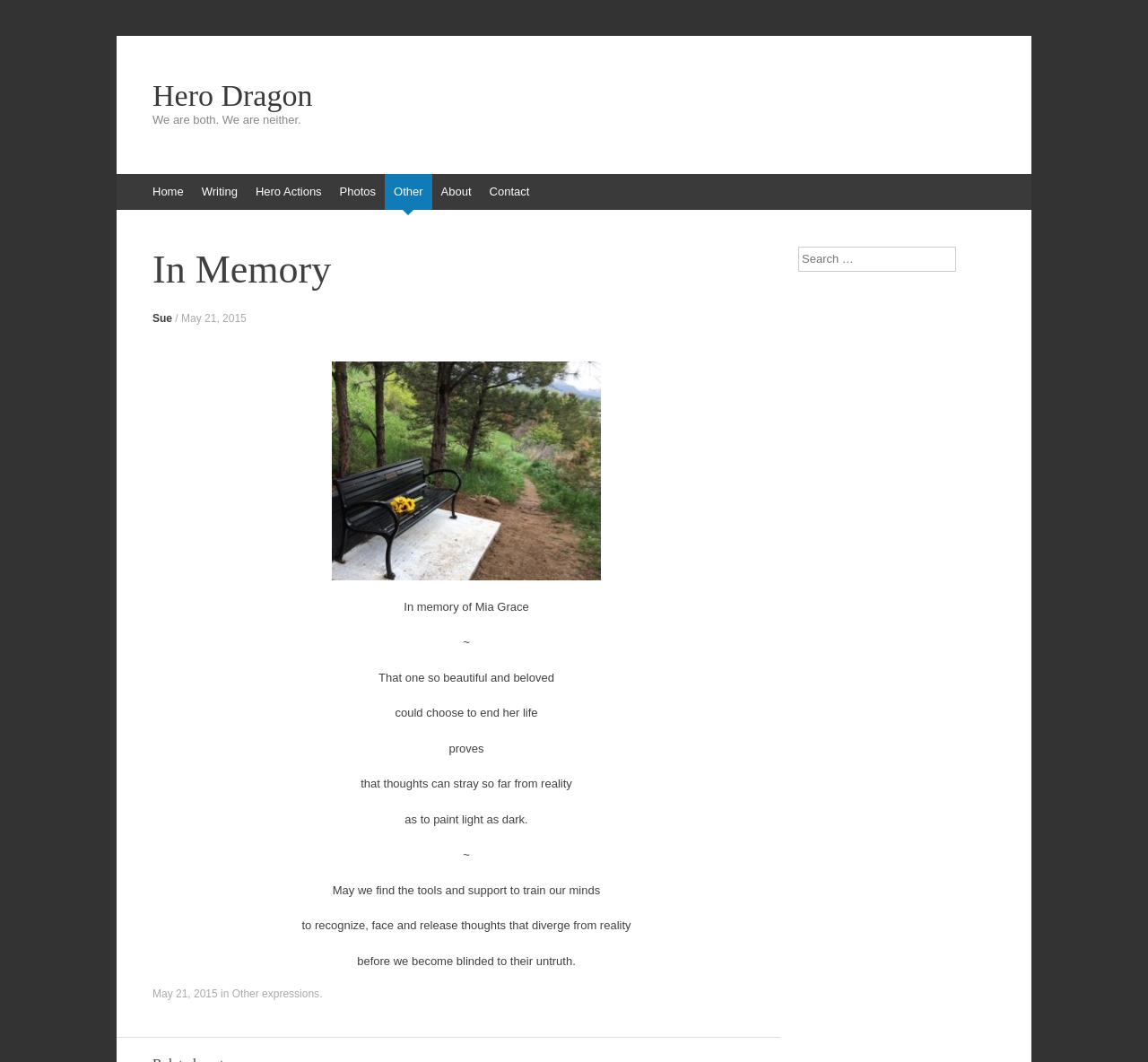What is the name of the bench mentioned in the article?
Please provide a detailed and thorough answer to the question.

The answer can be found in the article section, where it says 'Mia's bench' with an accompanying image. This suggests that the bench is a significant element in the article and is named after Mia.